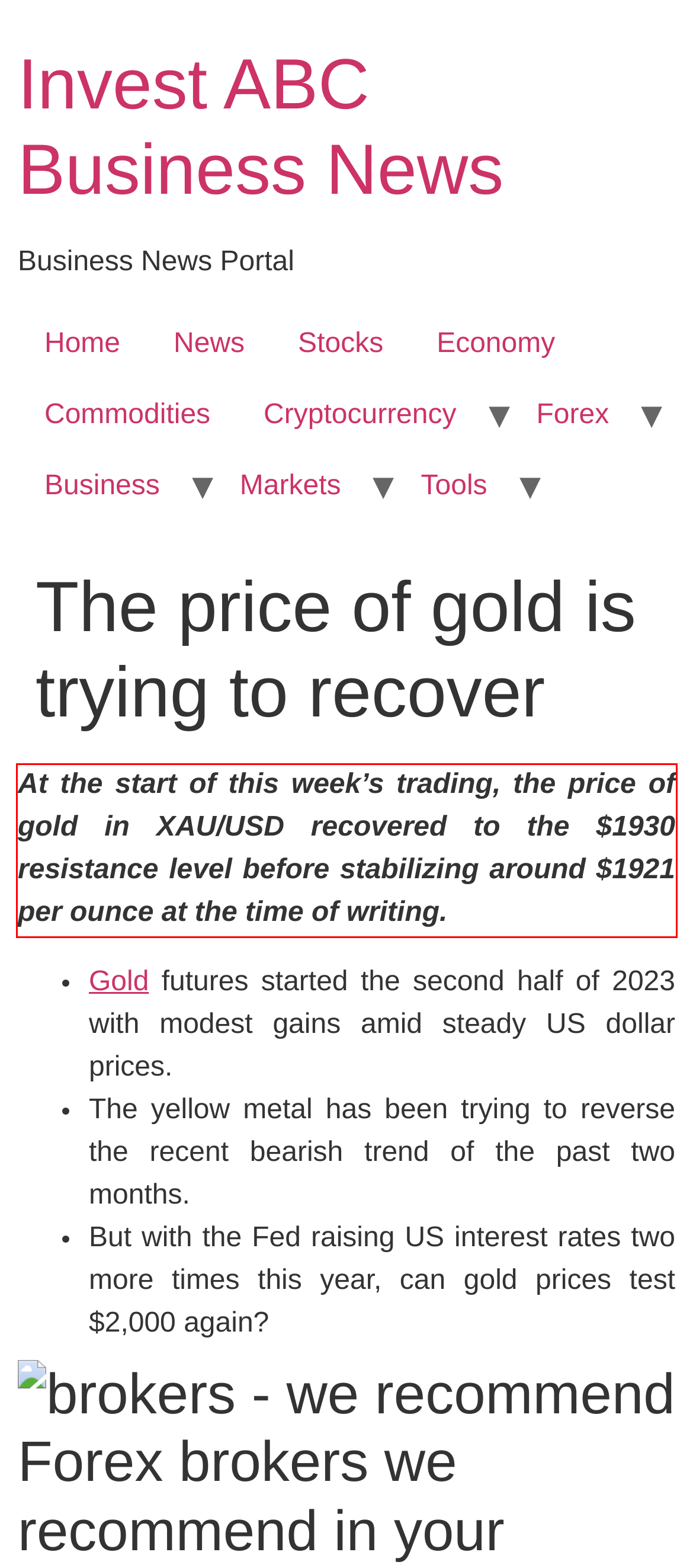Using the provided screenshot of a webpage, recognize and generate the text found within the red rectangle bounding box.

At the start of this week’s trading, the price of gold in XAU/USD recovered to the $1930 resistance level before stabilizing around $1921 per ounce at the time of writing.